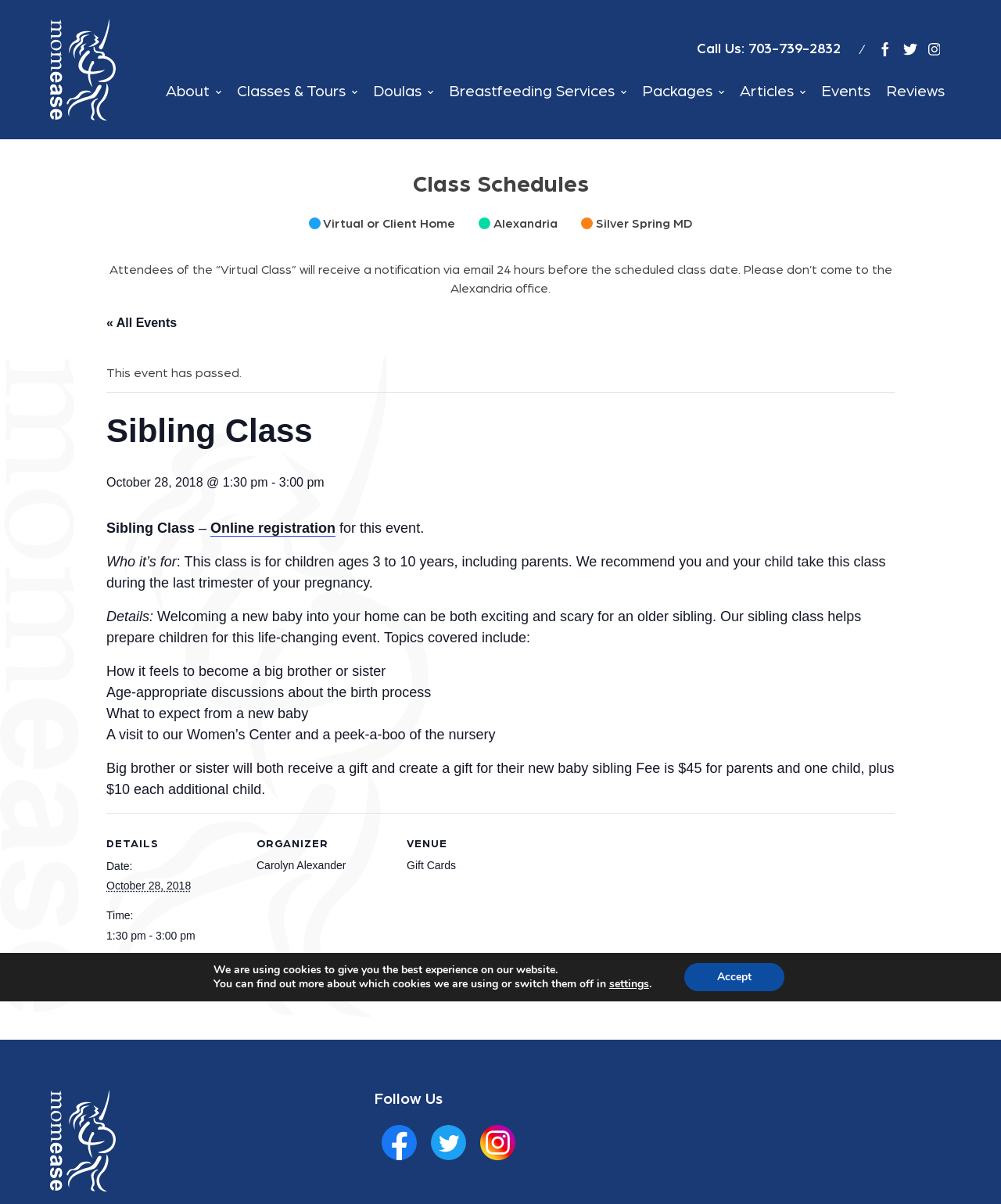What is the age range for the Sibling Class?
Using the image, provide a concise answer in one word or a short phrase.

3 to 10 years